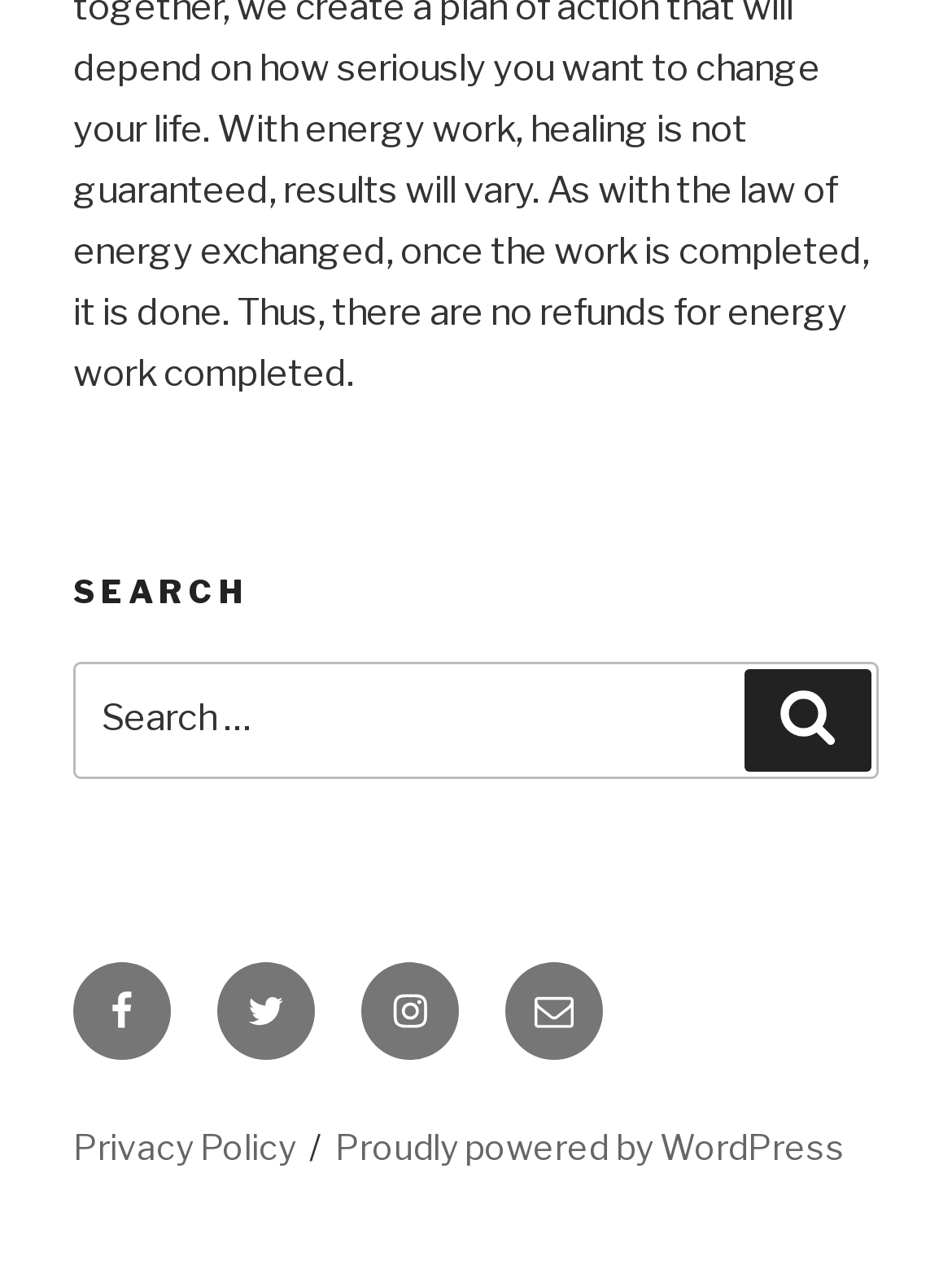Specify the bounding box coordinates of the area that needs to be clicked to achieve the following instruction: "Check the privacy policy".

[0.077, 0.89, 0.31, 0.922]